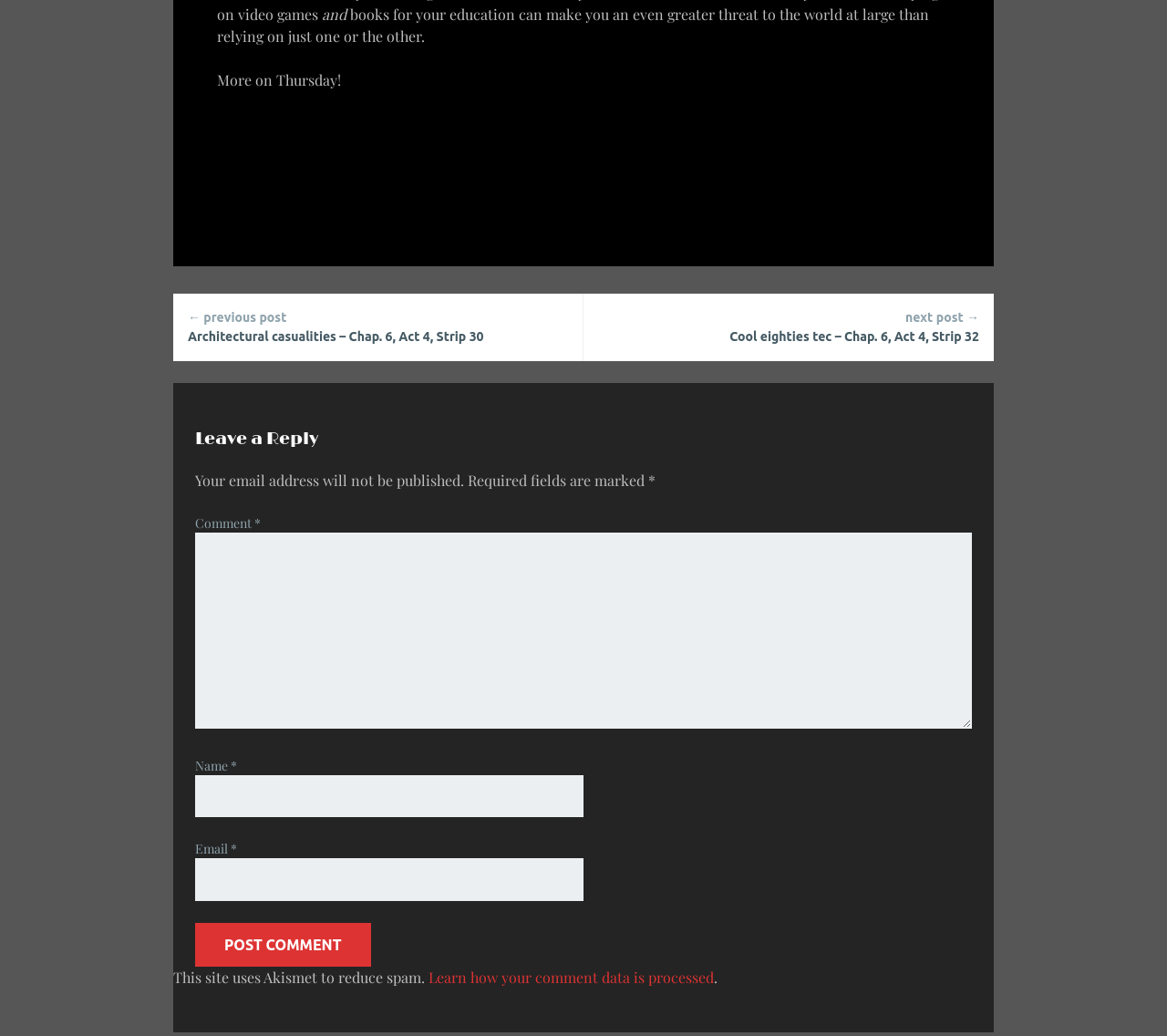What is the name of the previous post?
Provide a thorough and detailed answer to the question.

The link '← previous post Architectural casualities – Chap. 6, Act 4, Strip 30' is located above the 'Continue Reading' button, suggesting that it is a link to the previous post on the website.